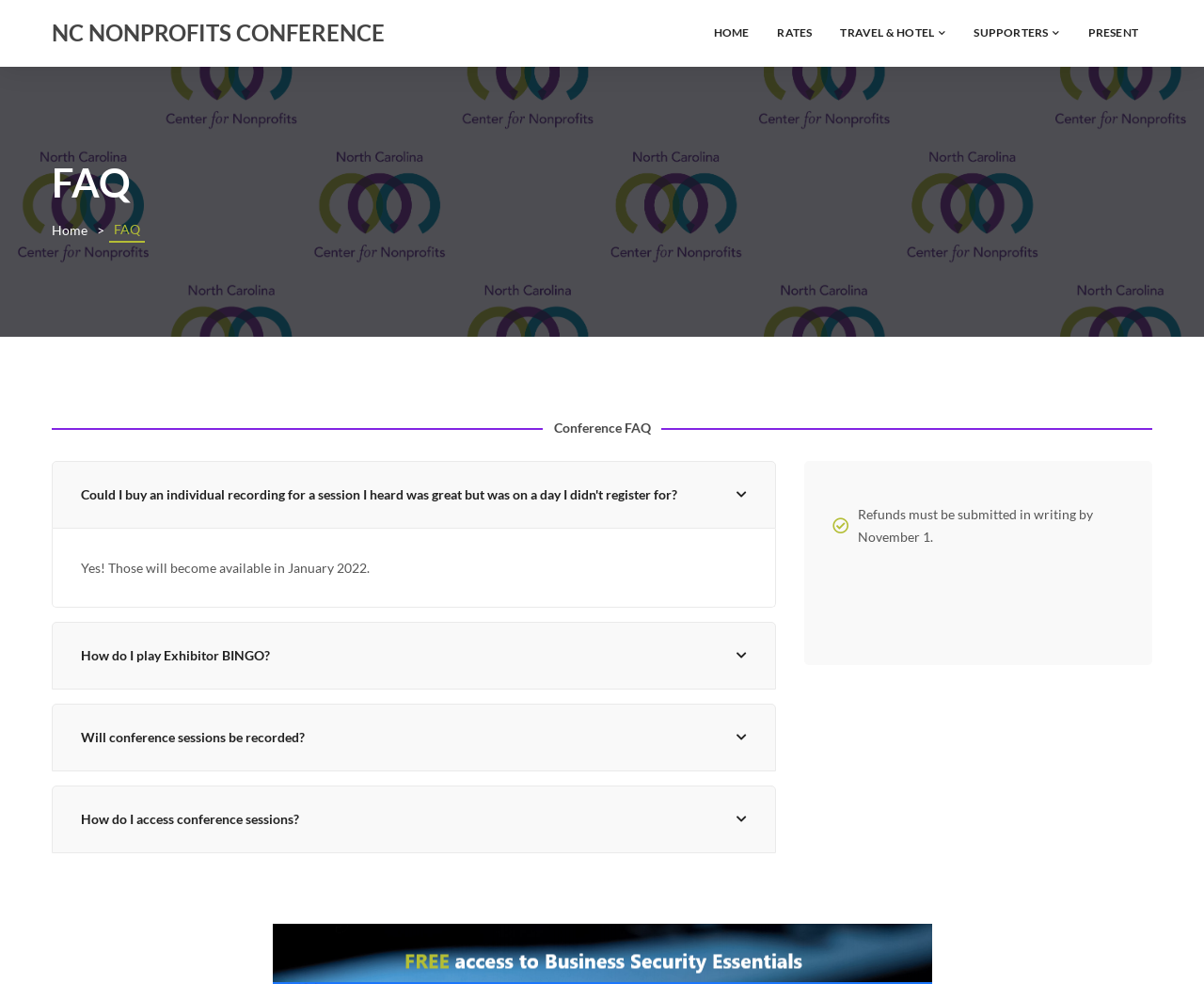Given the following UI element description: "NC Nonprofits Conference", find the bounding box coordinates in the webpage screenshot.

[0.043, 0.014, 0.32, 0.053]